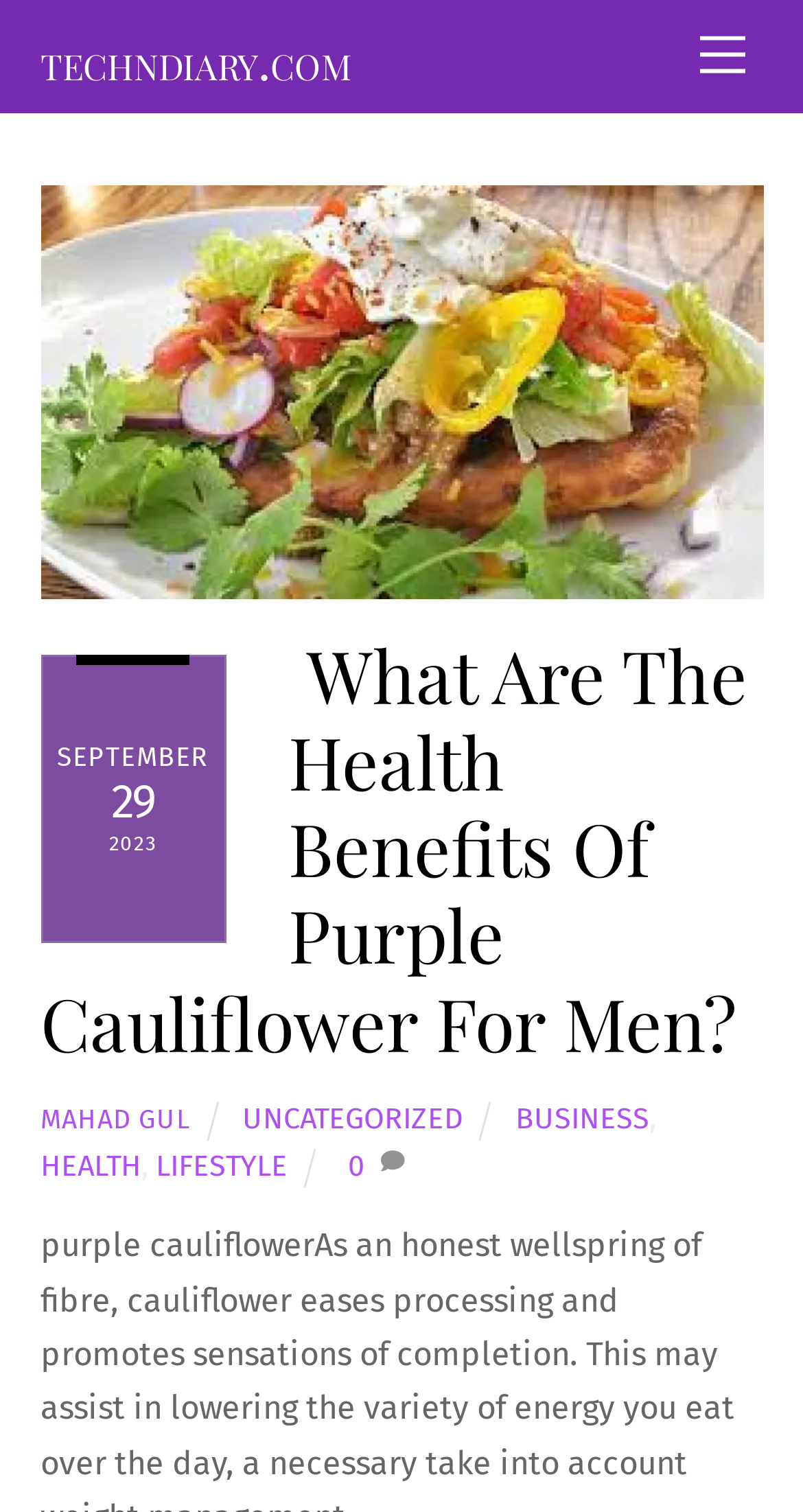Can you determine the bounding box coordinates of the area that needs to be clicked to fulfill the following instruction: "click the menu"?

[0.847, 0.01, 0.95, 0.063]